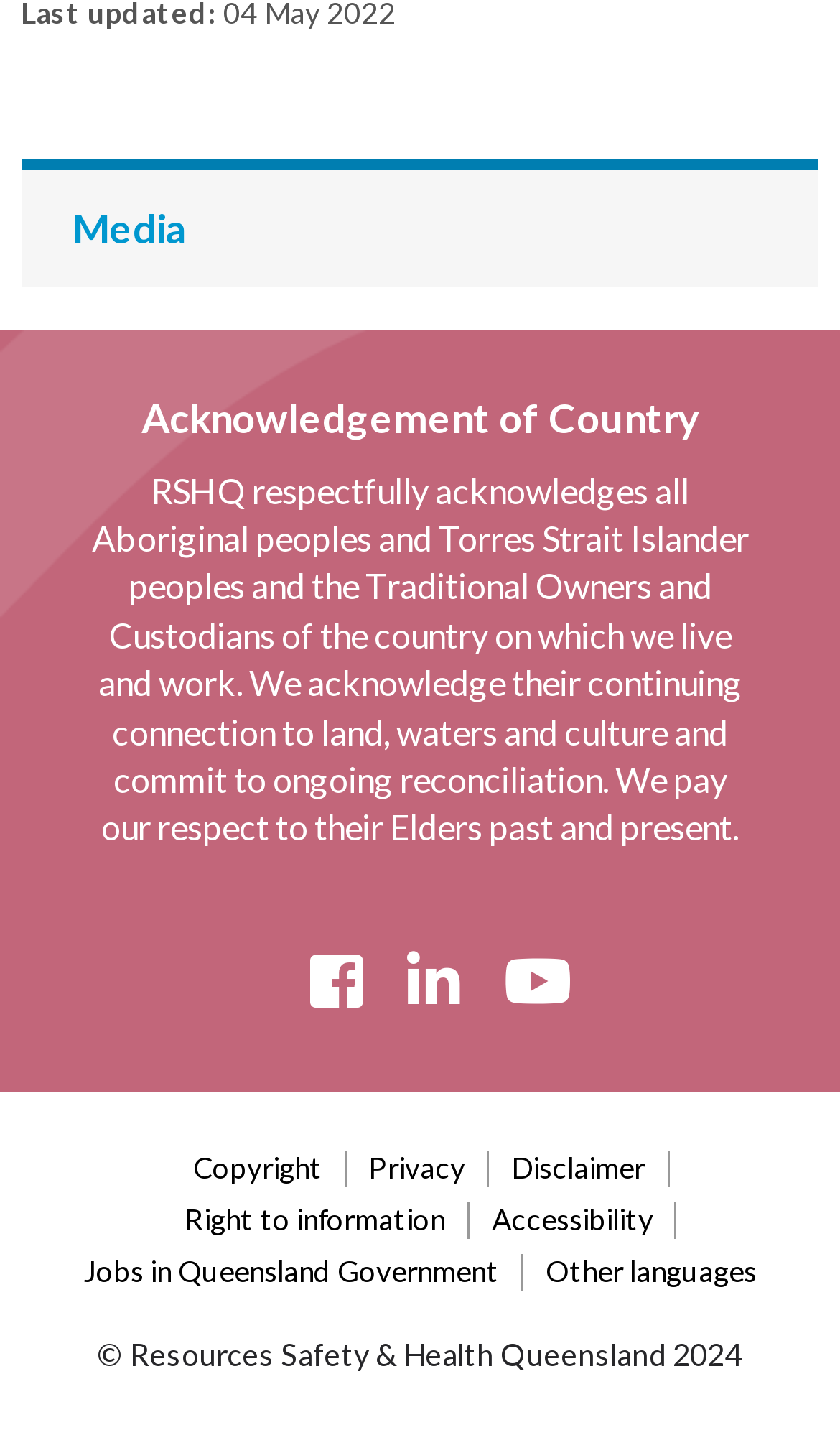Bounding box coordinates are given in the format (top-left x, top-left y, bottom-right x, bottom-right y). All values should be floating point numbers between 0 and 1. Provide the bounding box coordinate for the UI element described as: Jobs in Queensland Government

[0.099, 0.873, 0.594, 0.897]